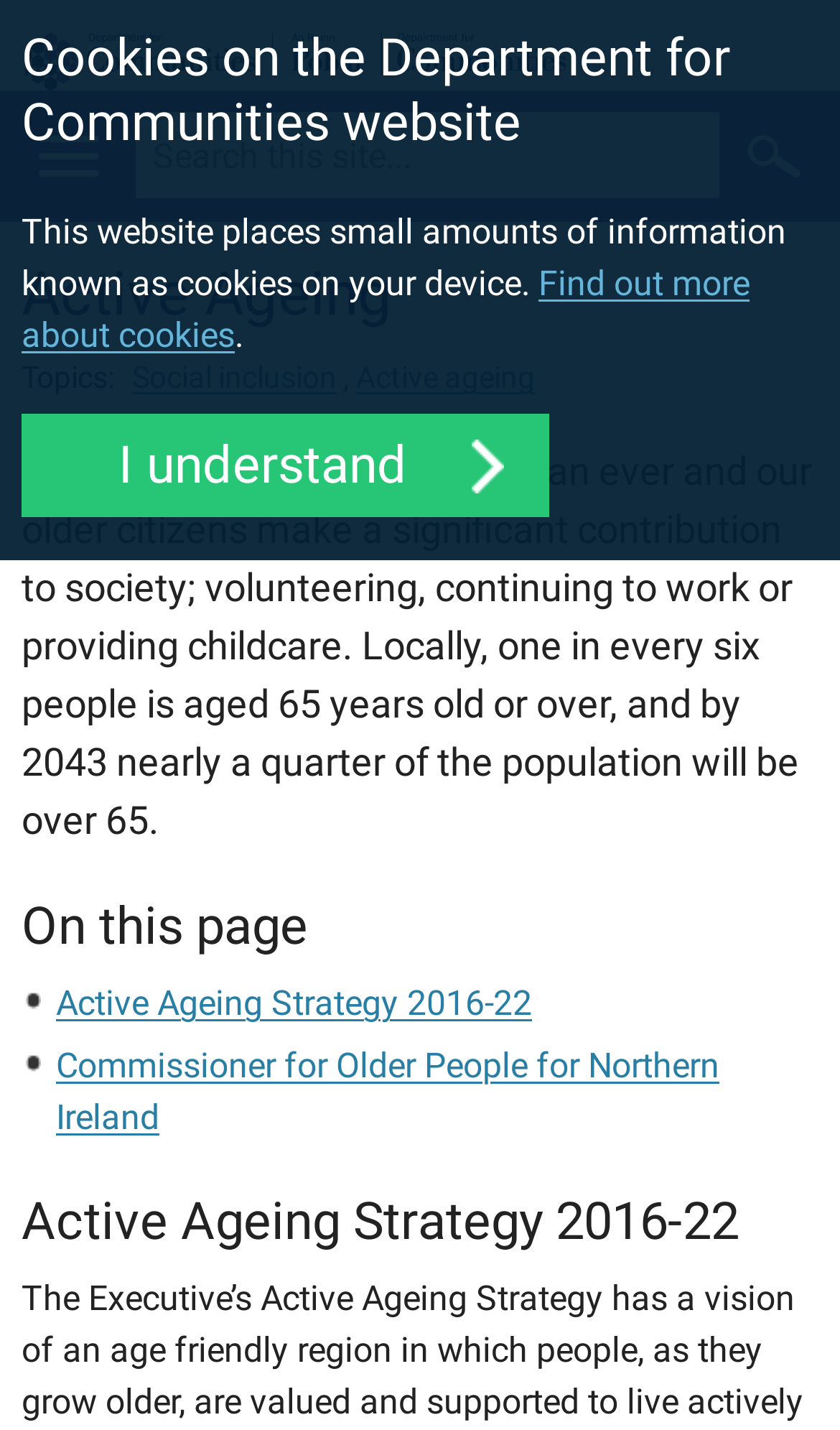Provide an in-depth caption for the elements present on the webpage.

The webpage is about Active Ageing, provided by the Department for Communities. At the top, there is a notification about cookies on the website, with a link to find out more and a button to understand. Below this, there is a link to skip to the content and a link to the Department for Communities, accompanied by an image of the department's logo.

On the top right, there is a search bar with a required field and a search button. Next to it, there is a button to open the menu. A horizontal separator line divides the top section from the main content.

The main content starts with a heading "Active Ageing" followed by a subheading "Topics:" with links to "Social inclusion" and "Active ageing". Below this, there is a paragraph of text describing the significance of older citizens in society and their contributions.

Underneath the paragraph, there is a link to jump to the table of contents and a navigation section "On this page" with links to various sections, including "Active Ageing Strategy 2016-22" and "Commissioner for Older People for Northern Ireland". The navigation section is divided into list markers with corresponding links. Finally, there is a heading "Active Ageing Strategy 2016-22" at the bottom of the page.